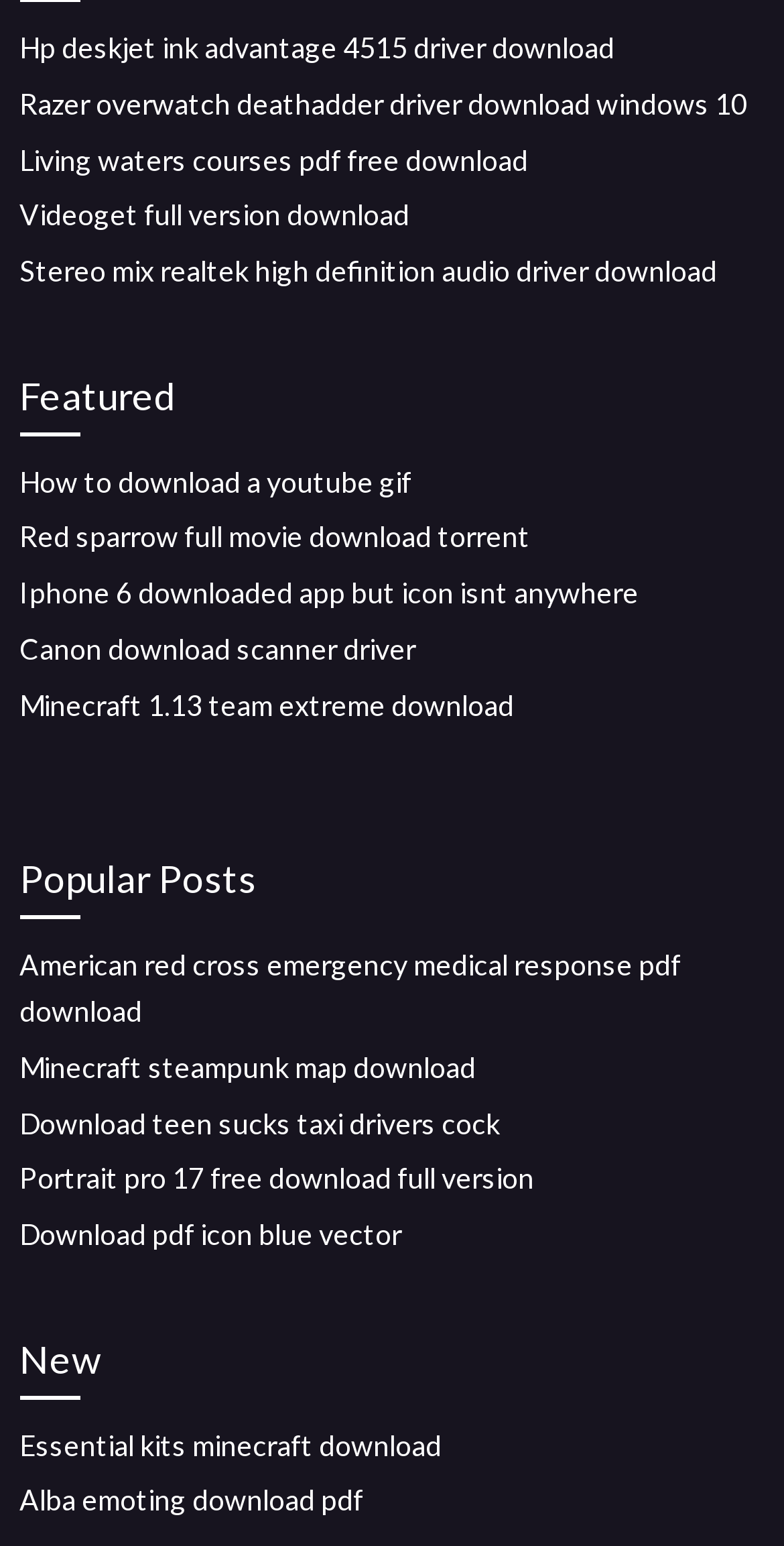Please find the bounding box coordinates of the element that needs to be clicked to perform the following instruction: "Download Hp deskjet ink advantage 4515 driver". The bounding box coordinates should be four float numbers between 0 and 1, represented as [left, top, right, bottom].

[0.025, 0.02, 0.784, 0.042]